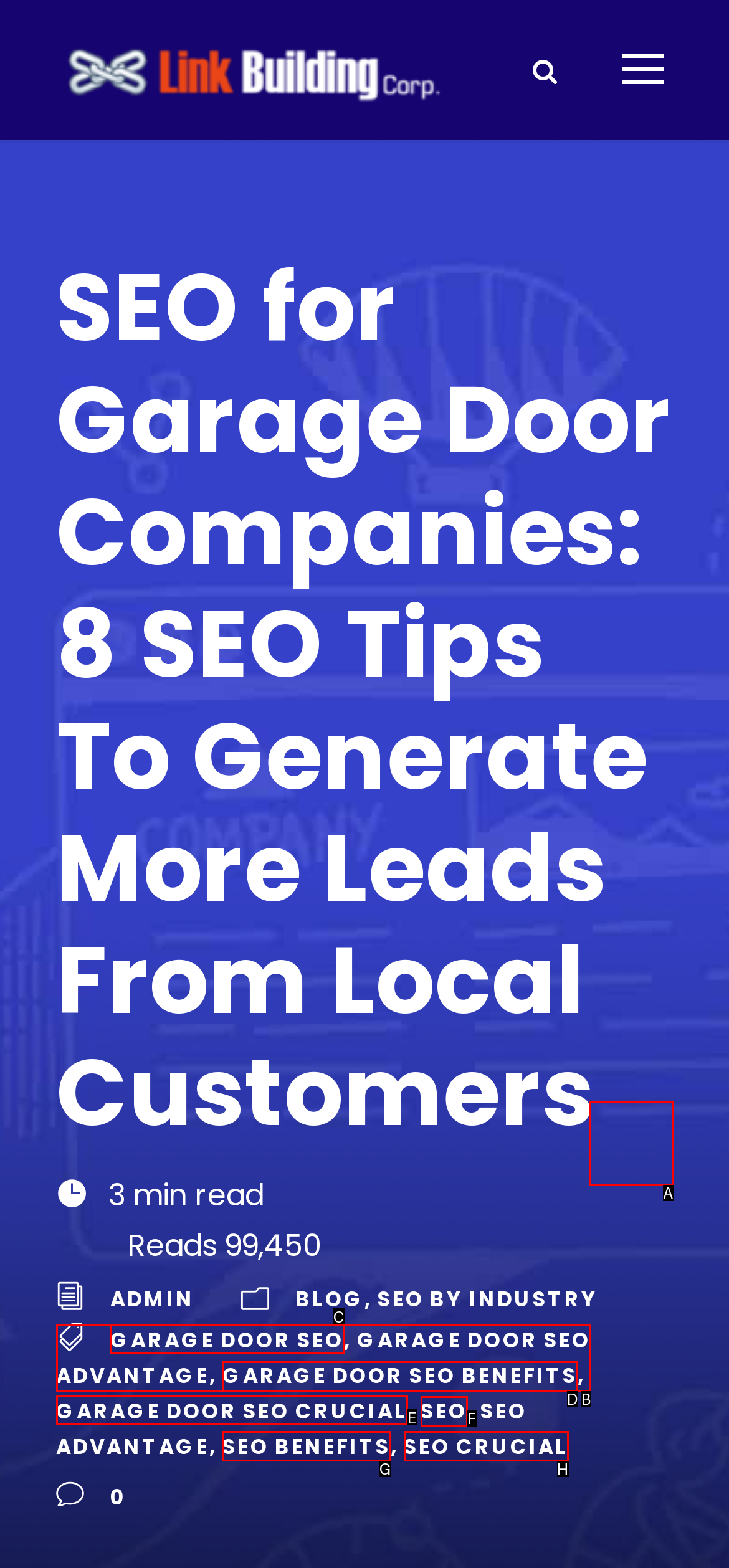Determine the letter of the UI element I should click on to complete the task: Visit User:Csfore from the provided choices in the screenshot.

None